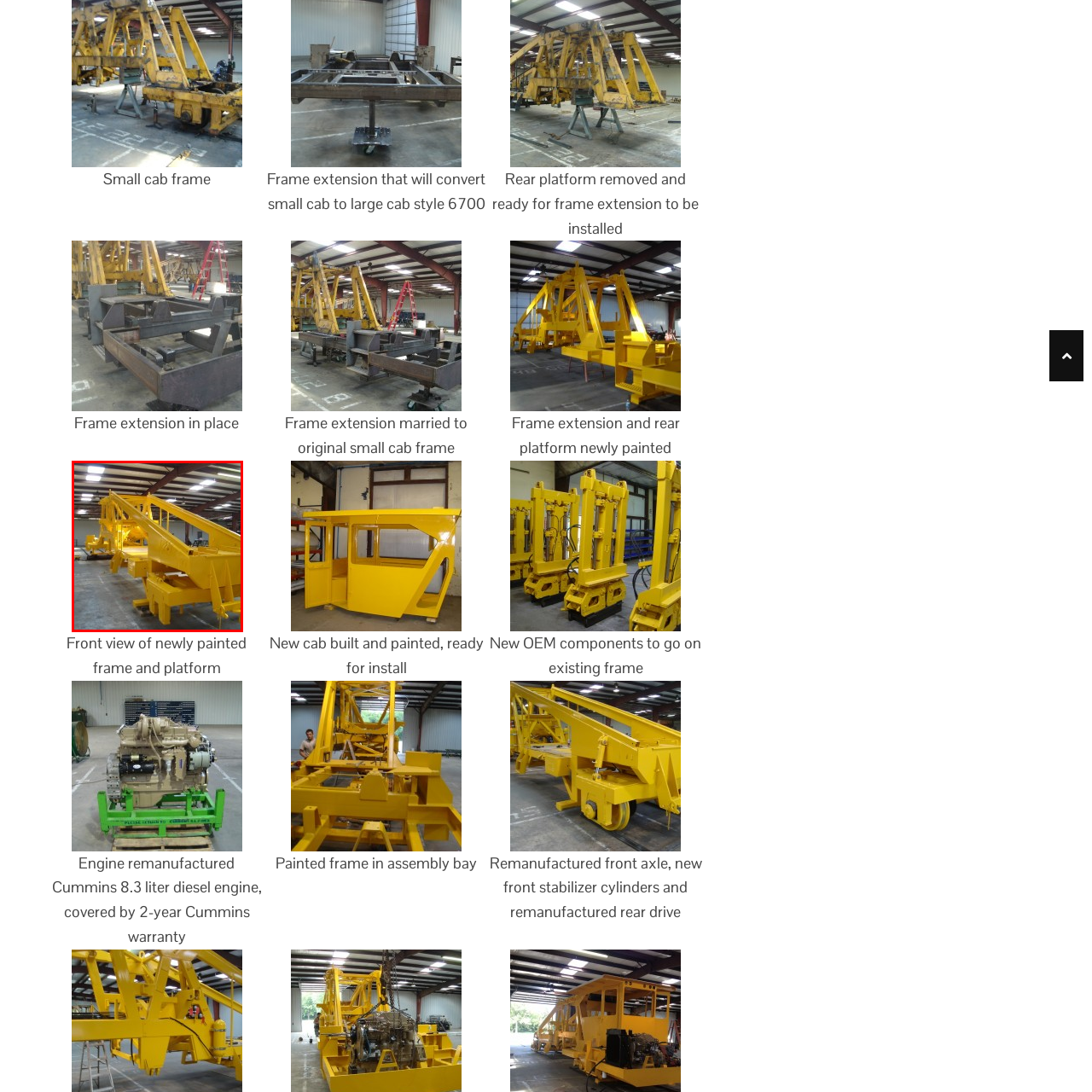Please examine the image highlighted by the red boundary and provide a comprehensive response to the following question based on the visual content: 
Where is the frame located?

The caption describes the setting as a 'spacious industrial workshop', implying that the frame is situated in a large, open area where machinery and equipment are likely to be present.